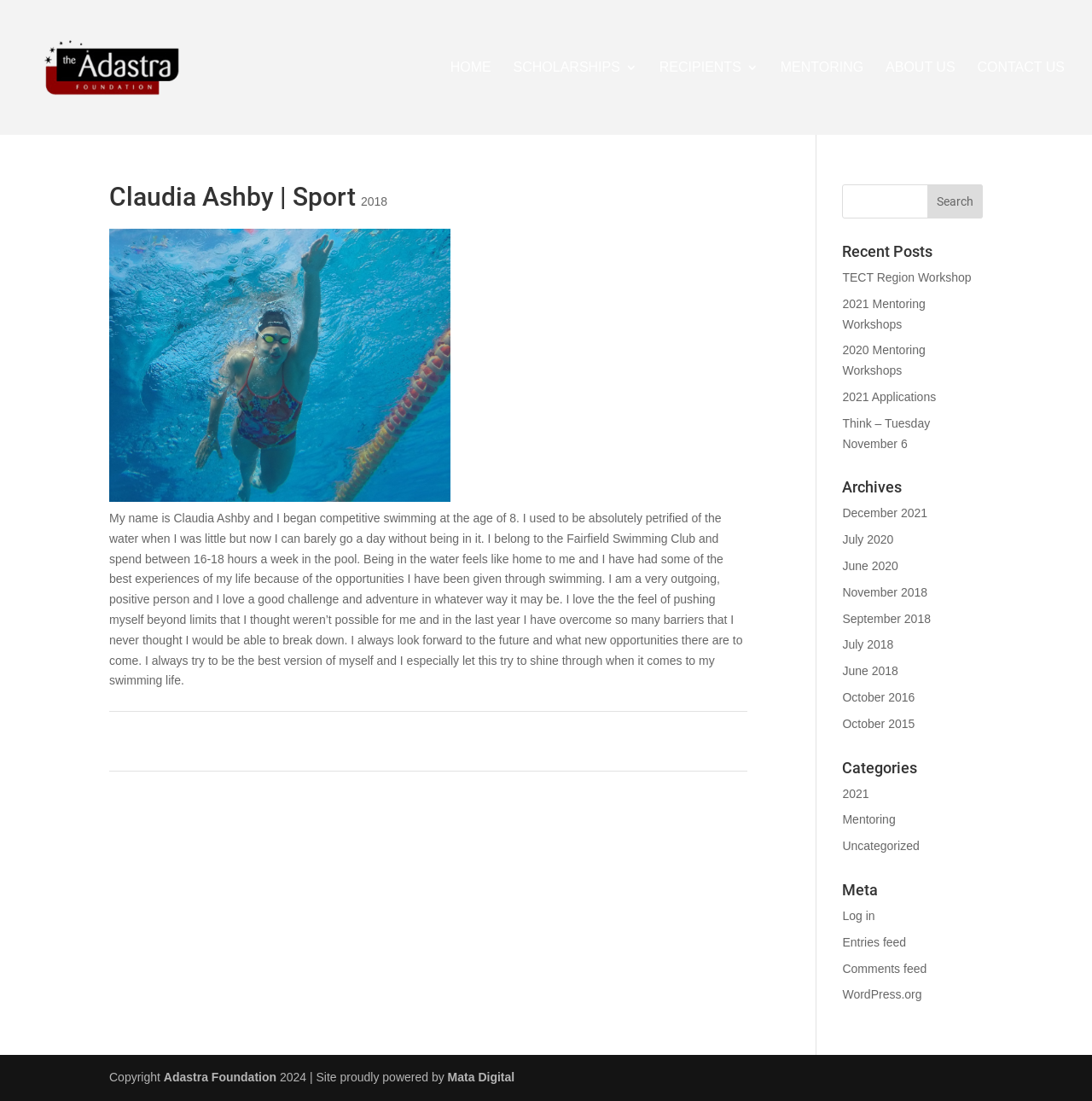What is the name of the swimming club Claudia belongs to?
Please provide a comprehensive and detailed answer to the question.

The static text on the webpage mentions that Claudia 'belong to the Fairfield Swimming Club'.